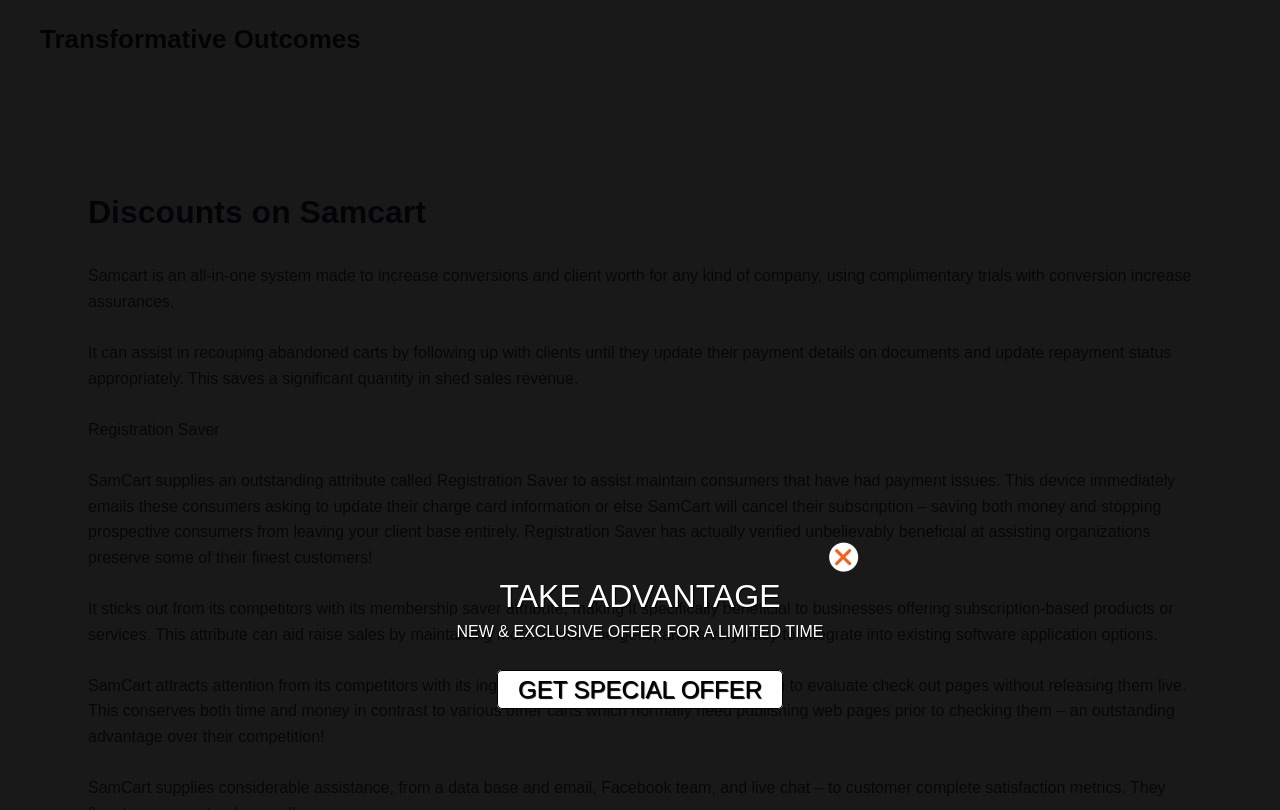Using the information in the image, could you please answer the following question in detail:
What is the benefit of SamCart's Sandbox mode?

As mentioned in the static text element, SamCart's Sandbox mode allows users to test checkout pages without releasing them live, which saves both time and money compared to other carts that require publishing pages before testing them.